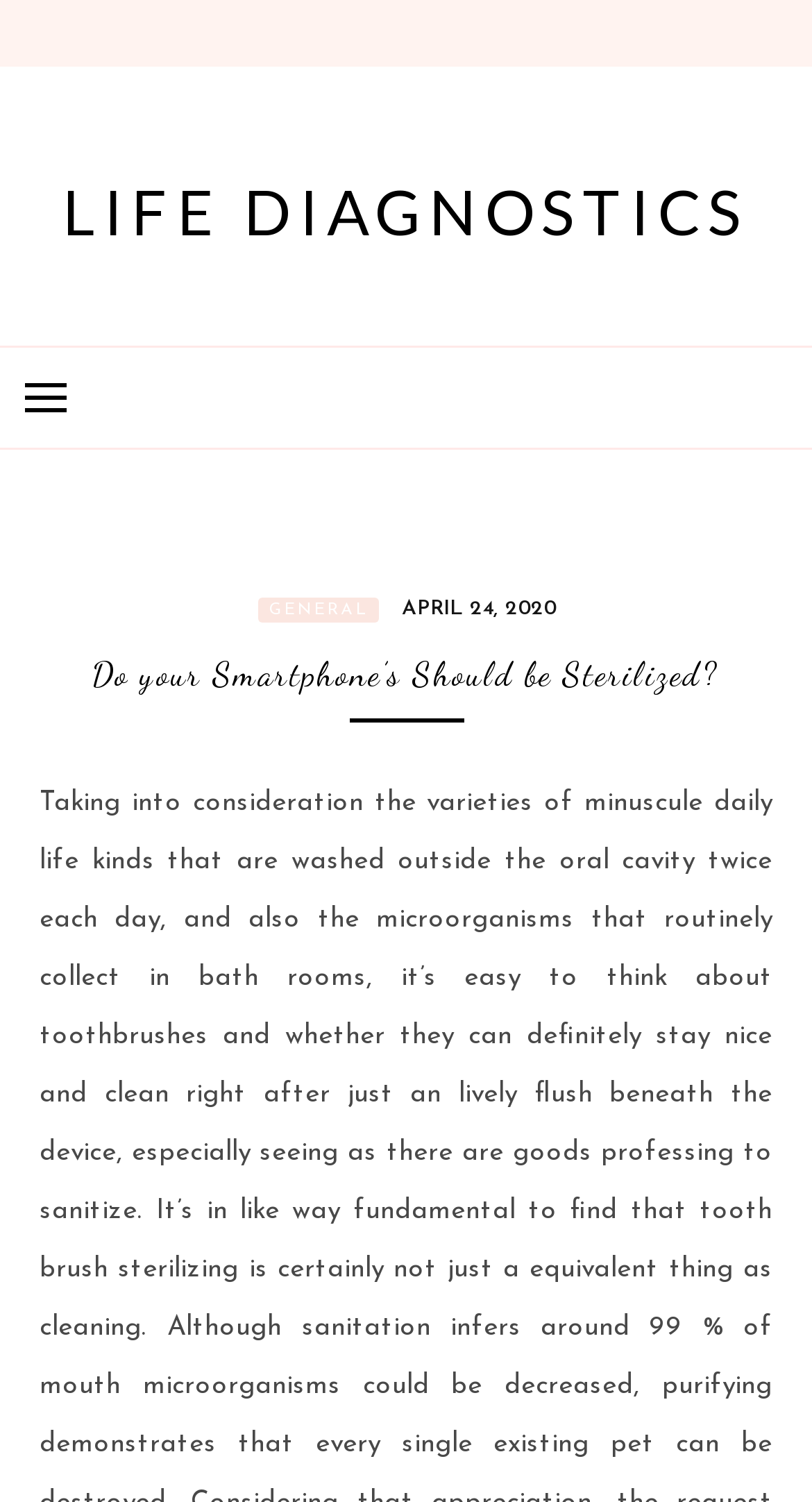Is there a menu on the webpage?
Offer a detailed and full explanation in response to the question.

The presence of a menu on the webpage can be determined by looking at the button element '' which has a bounding box coordinates of [0.0, 0.231, 0.113, 0.295] and is labeled as 'primary-menu'. This suggests that it is a menu button.